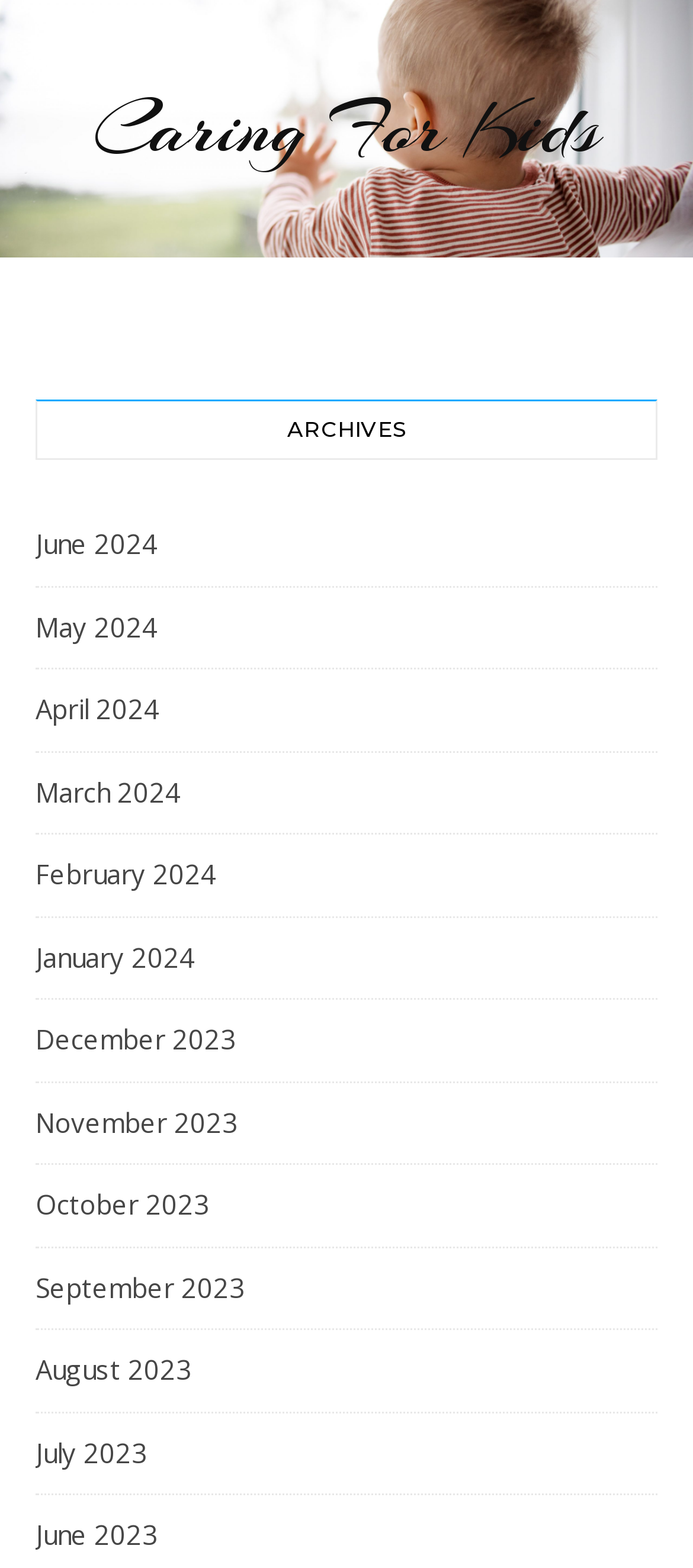Can you pinpoint the bounding box coordinates for the clickable element required for this instruction: "view archives for May 2024"? The coordinates should be four float numbers between 0 and 1, i.e., [left, top, right, bottom].

[0.051, 0.382, 0.228, 0.418]